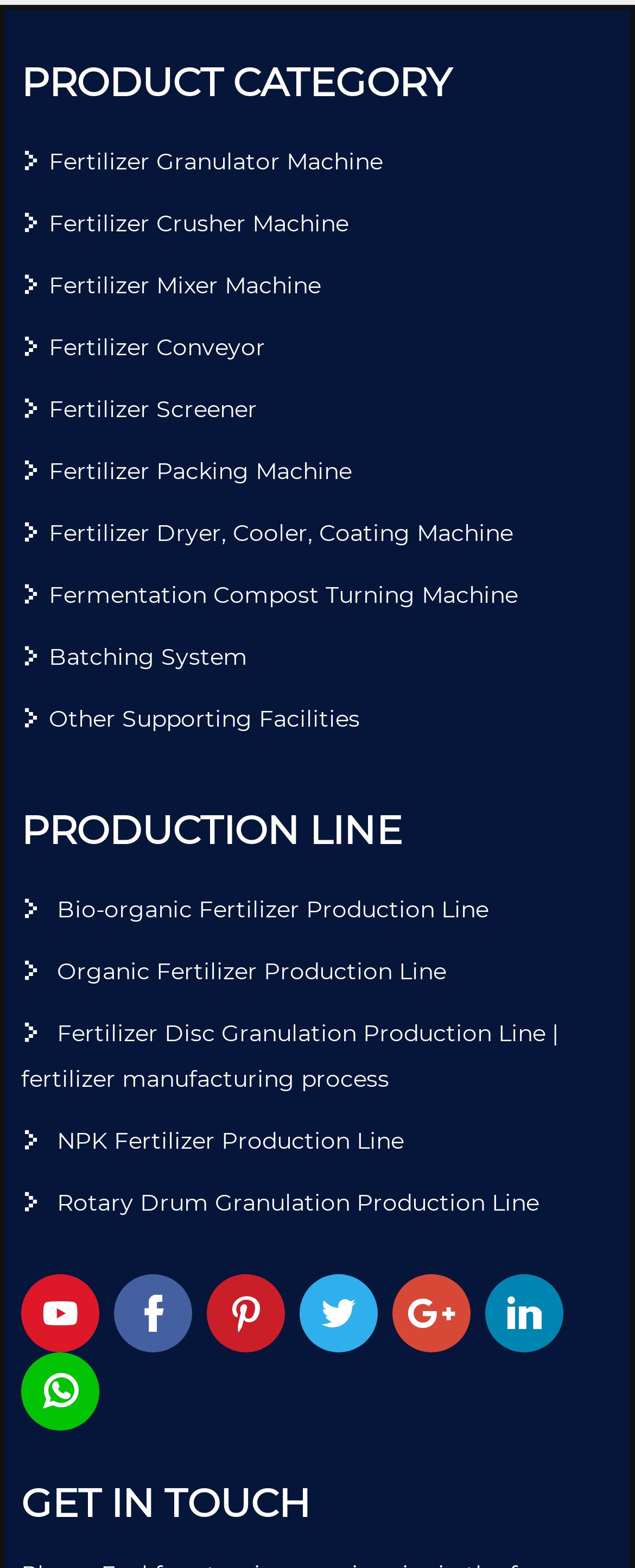Reply to the question with a single word or phrase:
How many icons are there at the bottom of the webpage?

6